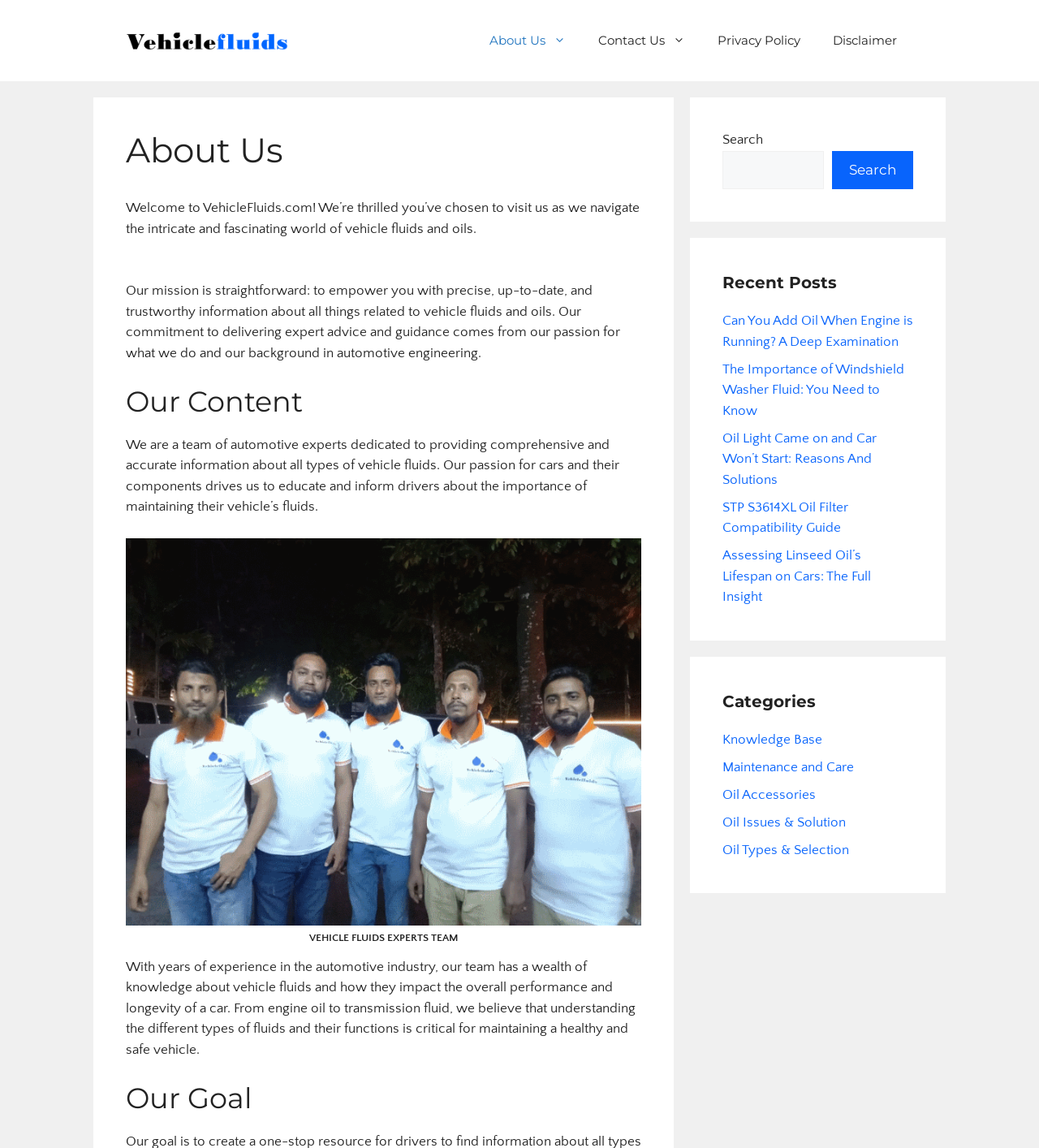What type of information does the website provide? Please answer the question using a single word or phrase based on the image.

Information about vehicle fluids and oils